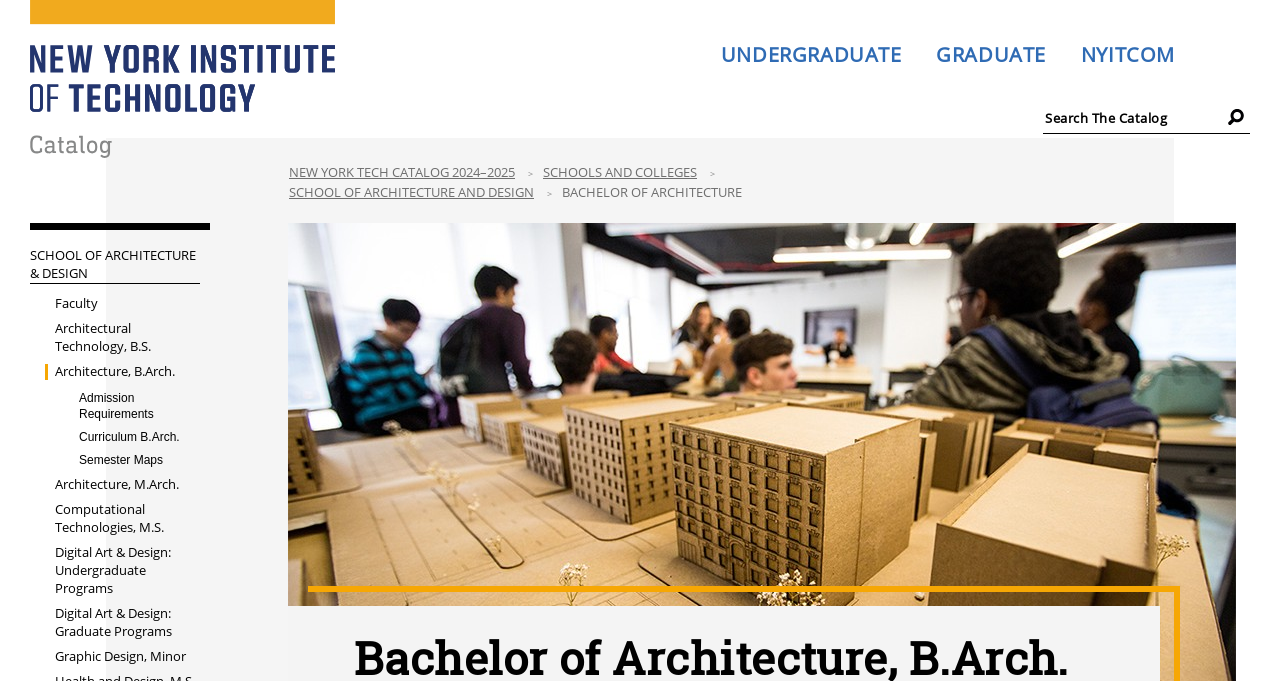What is the purpose of the search box?
Using the visual information, respond with a single word or phrase.

To search the catalog